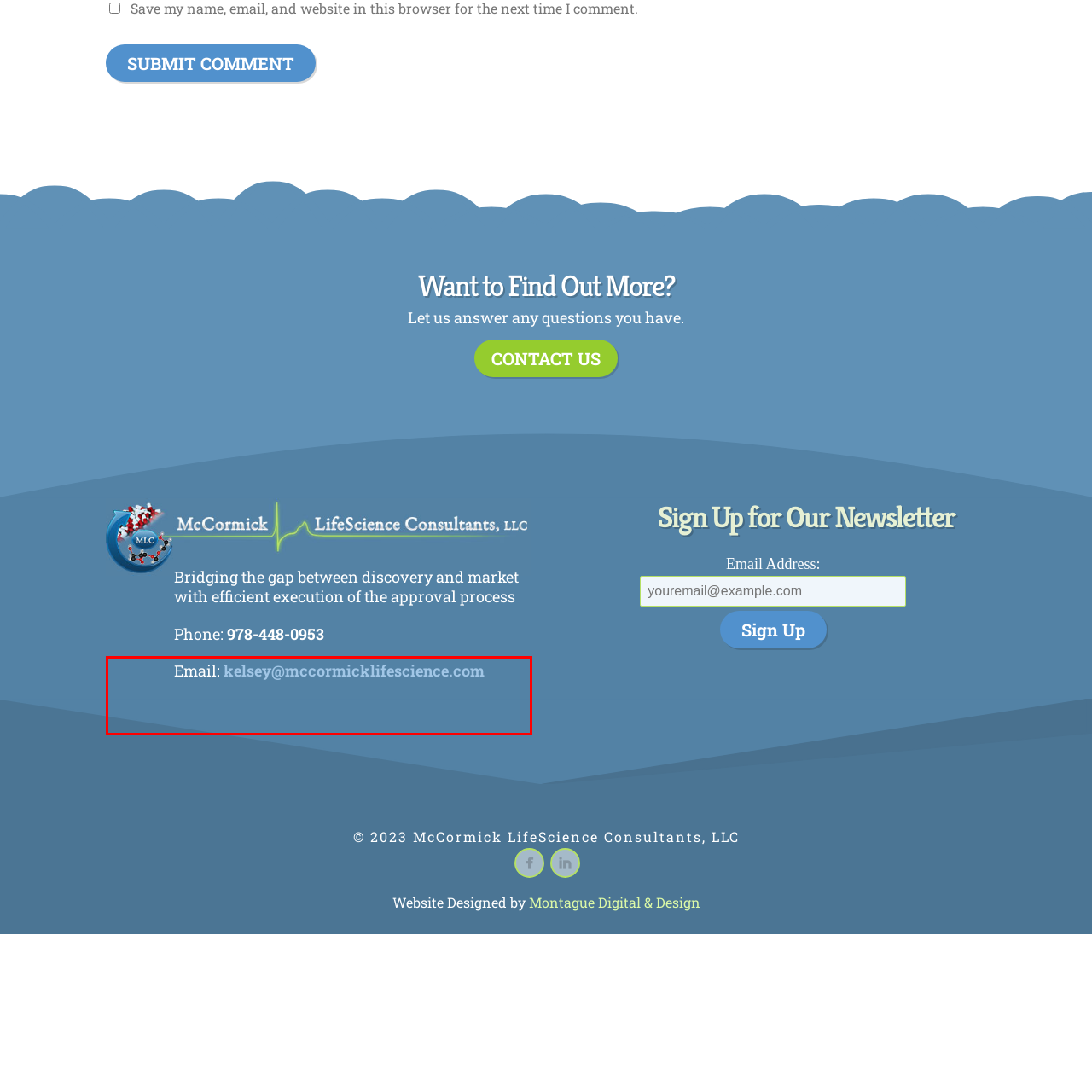Observe the image within the red-bordered area and respond to the following question in detail, making use of the visual information: What is the name of the company featured in the image?

The company name is mentioned in the contact information section, which includes the email address and other details, and is identified as McCormick LifeScience Consultants, LLC.